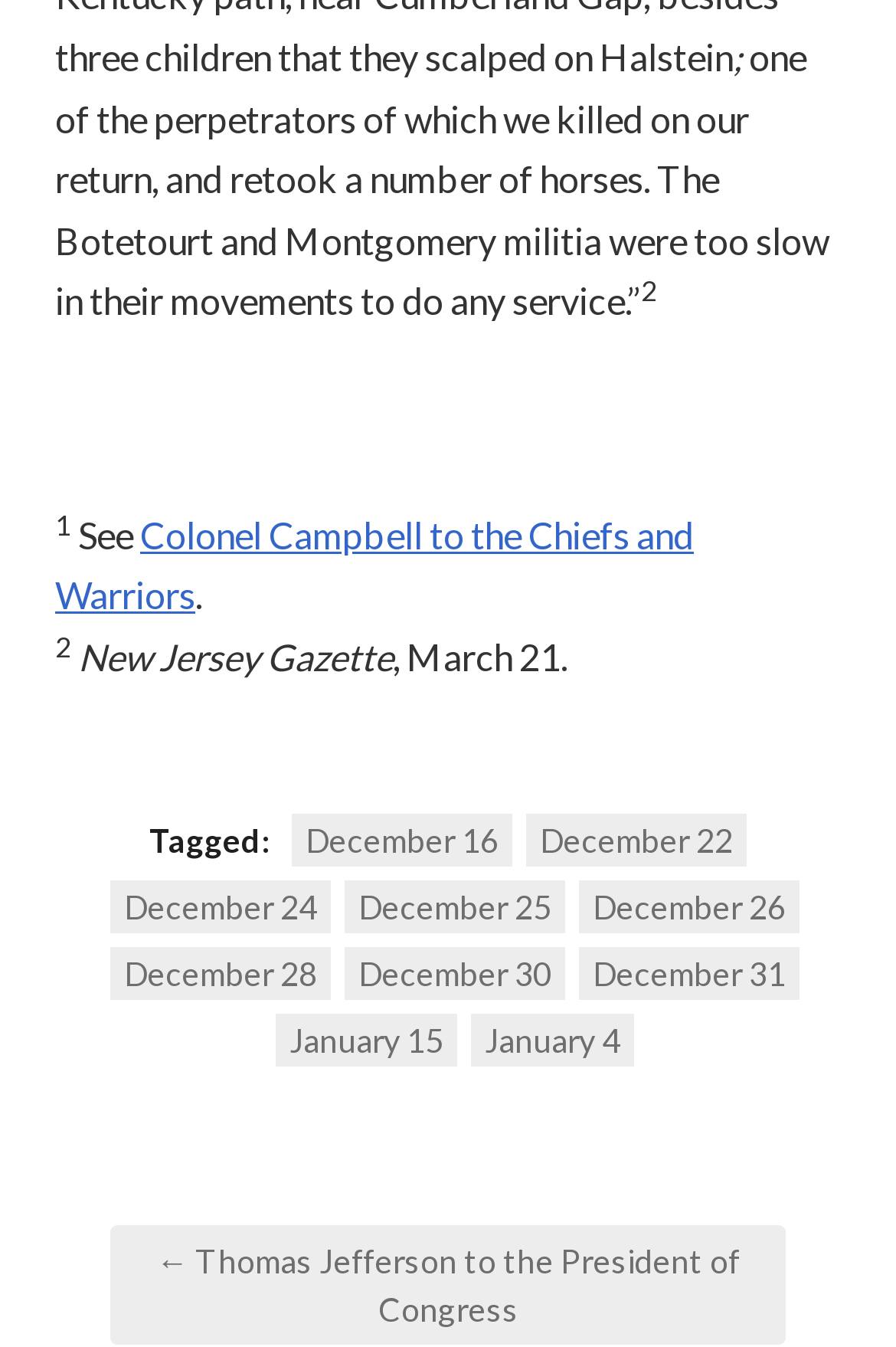Identify the bounding box coordinates for the element you need to click to achieve the following task: "Click the link to read Colonel Campbell's letter to the Chiefs and Warriors". Provide the bounding box coordinates as four float numbers between 0 and 1, in the form [left, top, right, bottom].

[0.062, 0.38, 0.774, 0.458]